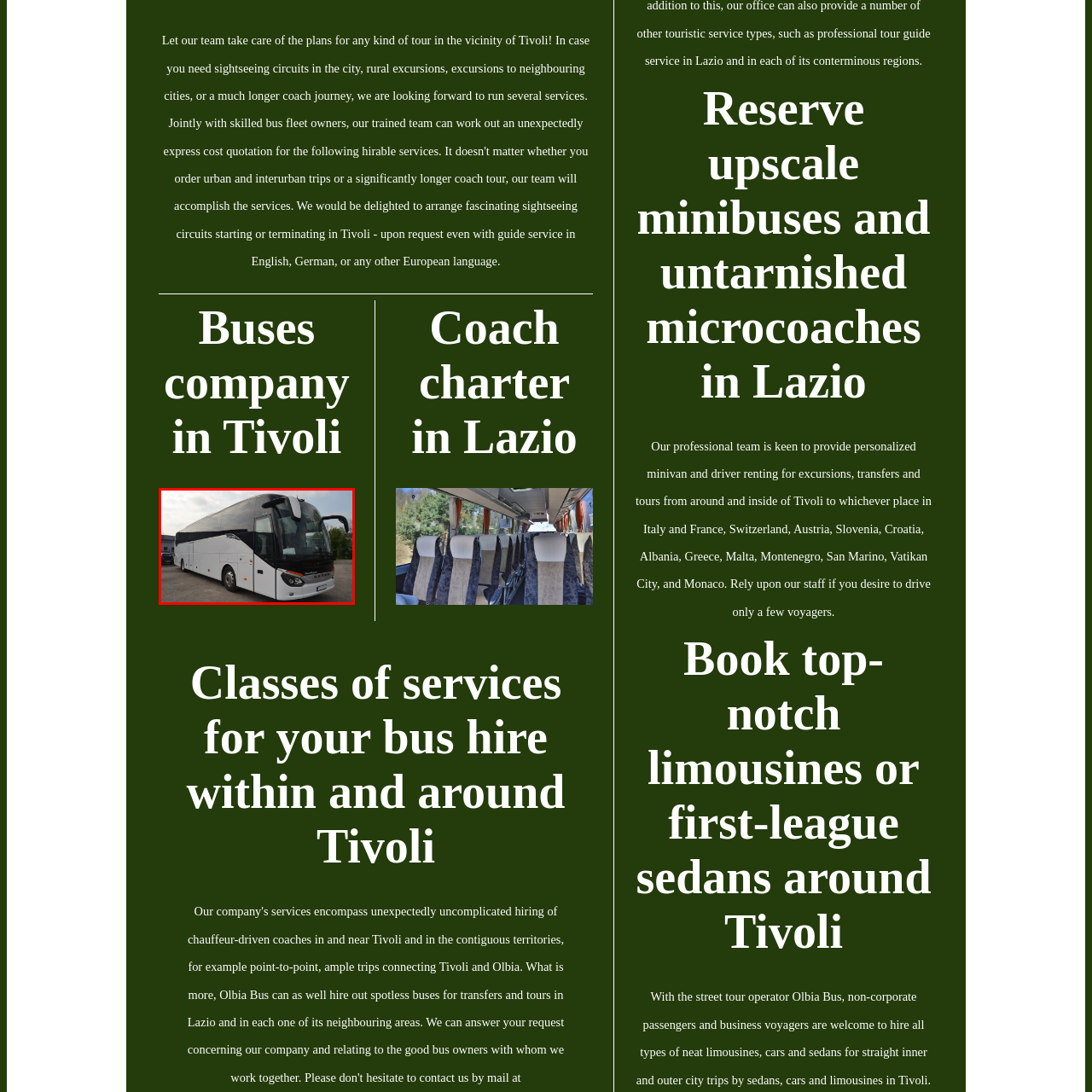Where is this bus suitable for transportation services?
Please examine the image within the red bounding box and provide your answer using just one word or phrase.

Lazio